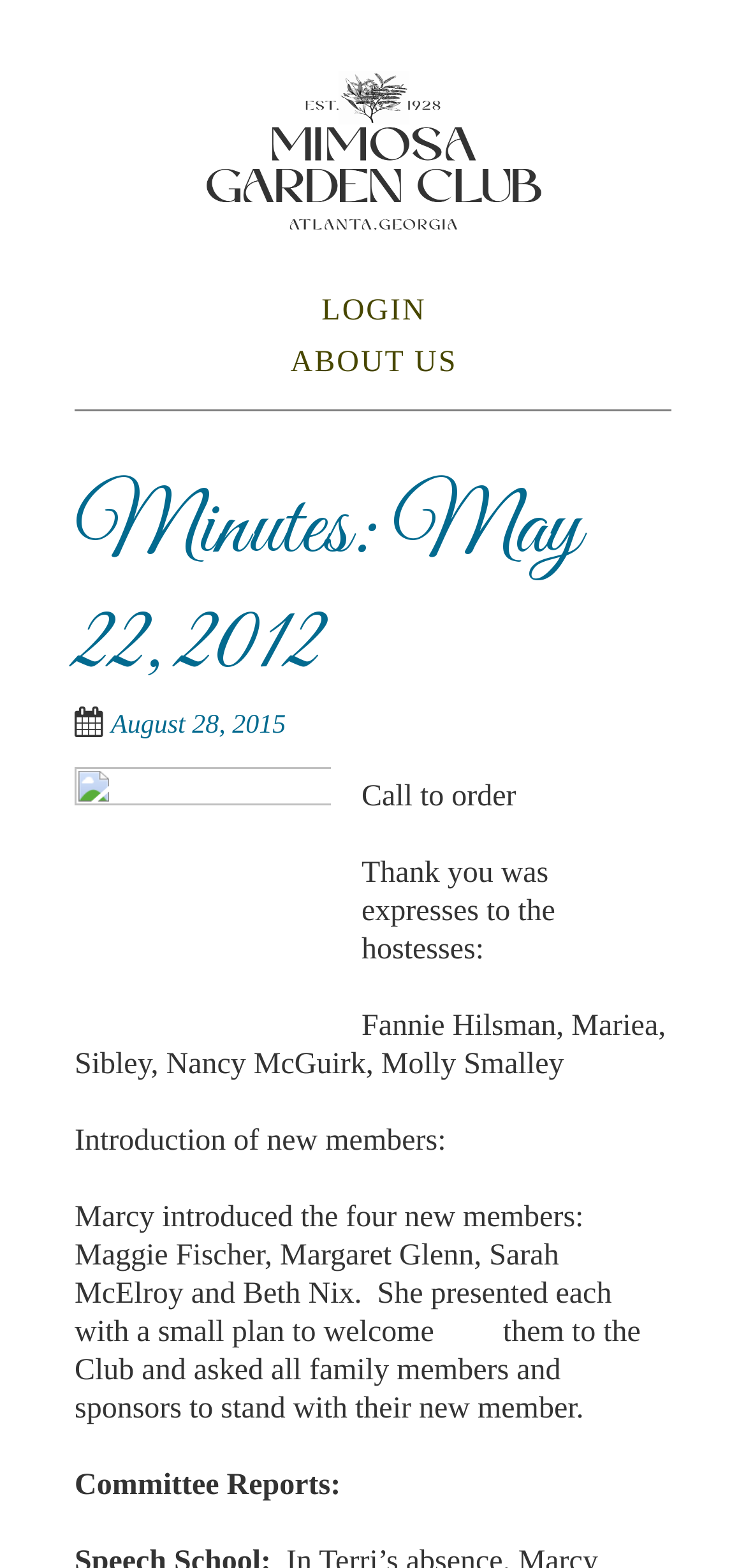Give an extensive and precise description of the webpage.

The webpage appears to be a minutes page for the Mimosa Garden Club, specifically for a meeting held on May 22, 2012. At the top, there is a heading with the club's name, "Mimosa Garden Club", which is also a link. Below this, there is a menu section with links to "SKIP TO CONTENT", "LOGIN", and "ABOUT US".

On the left side of the page, there is a header section with a heading that reads "Minutes: May 22, 2012". Below this, there is a link to "August 28, 2015", which is accompanied by a time element.

The main content of the page is divided into sections, each with a descriptive heading. The first section is titled "Call to order", followed by a section thanking the hostesses, which lists their names. The next section is titled "Introduction of new members", which introduces four new members and describes their welcome to the club. Finally, there is a section titled "Committee Reports".

Throughout the page, there are no images, but there are several links and headings that provide structure and organization to the content. The layout is clean, with clear headings and concise text, making it easy to navigate and read.